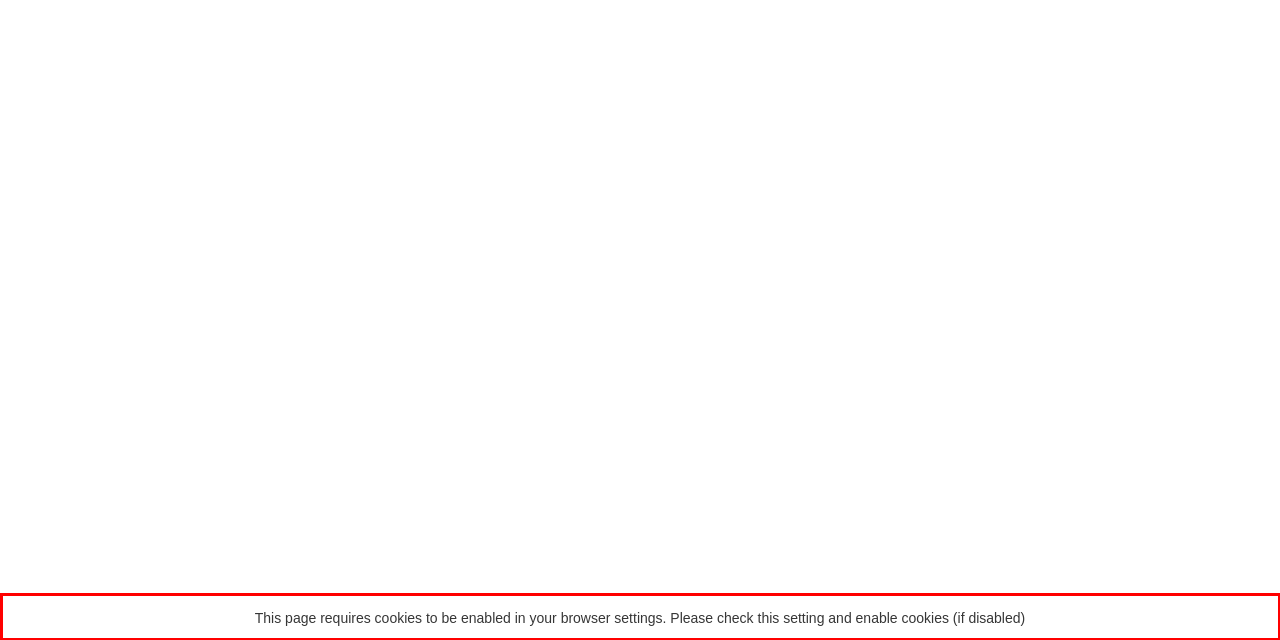Identify the text within the red bounding box on the webpage screenshot and generate the extracted text content.

This page requires cookies to be enabled in your browser settings. Please check this setting and enable cookies (if disabled)